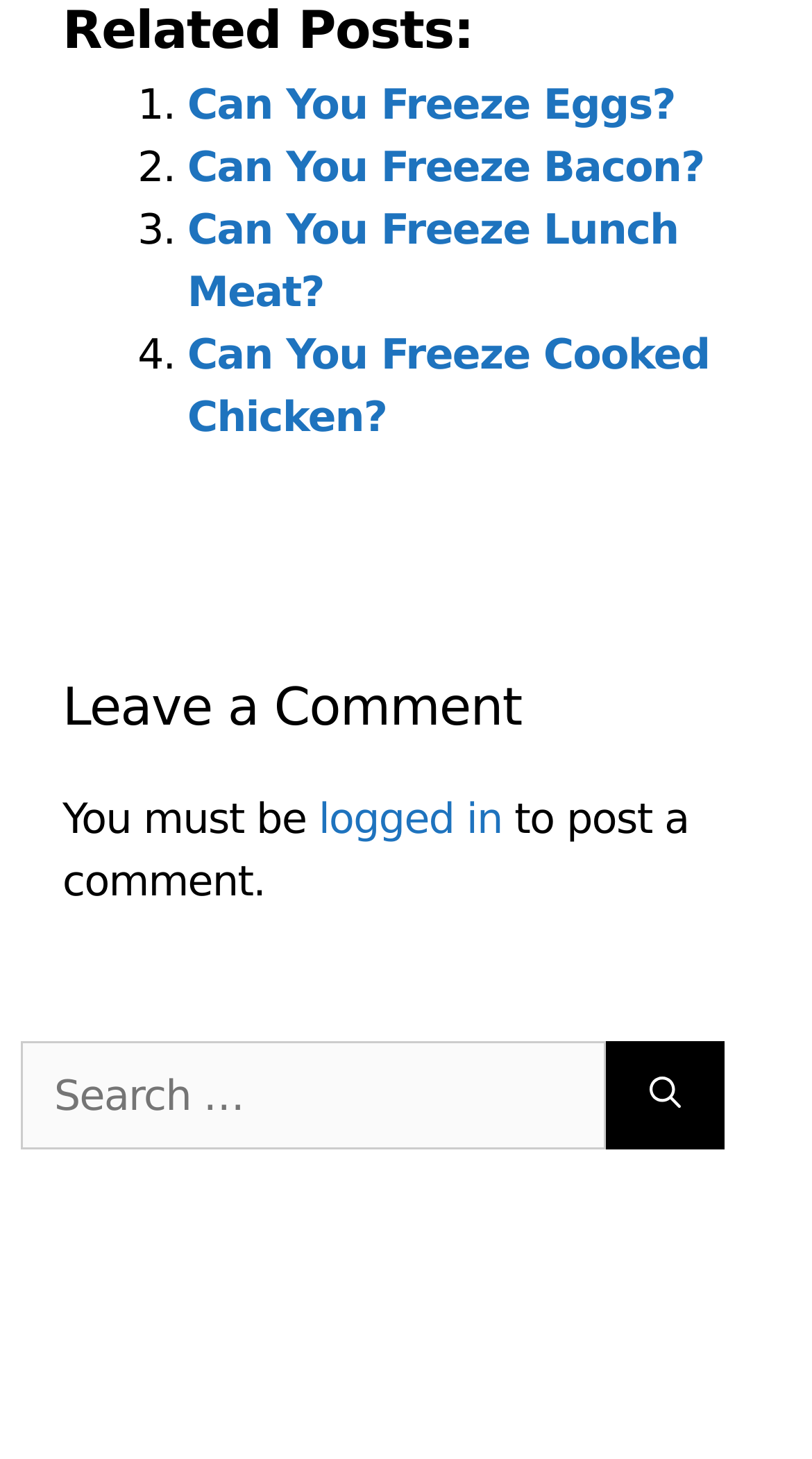Provide a brief response in the form of a single word or phrase:
What is the first topic discussed on this webpage?

Freezing eggs